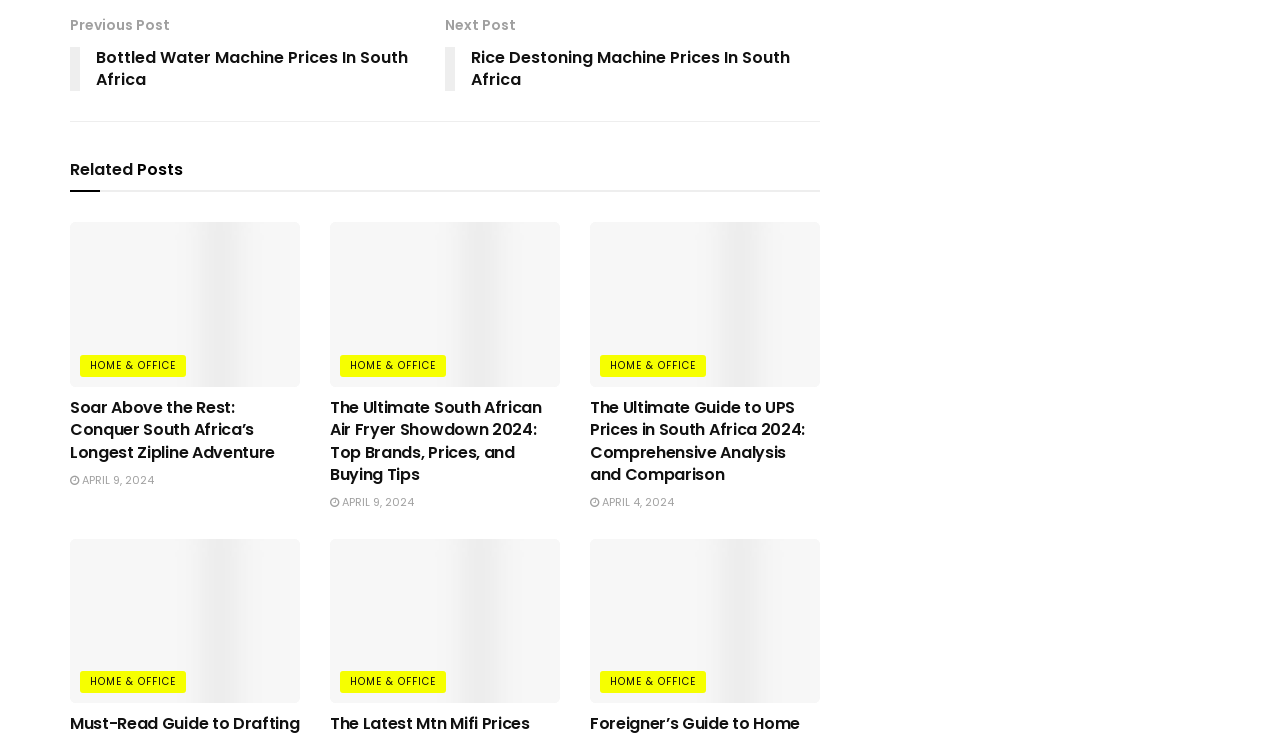How many articles are displayed on this webpage?
Using the details shown in the screenshot, provide a comprehensive answer to the question.

I counted the number of article sections on the webpage, each containing a heading, image, and links. There are three such sections, which suggests that there are three articles displayed on this webpage.